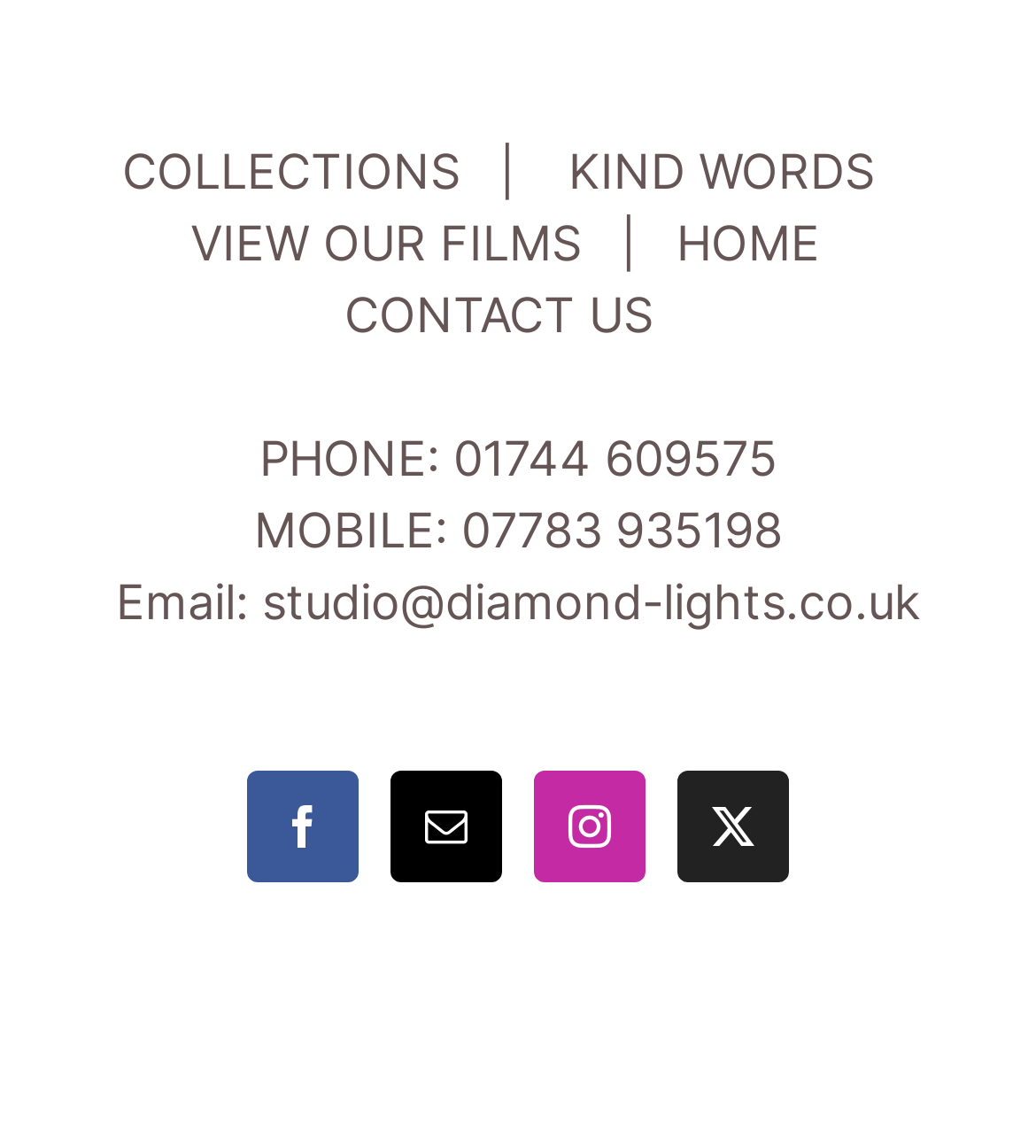Determine the bounding box coordinates of the section to be clicked to follow the instruction: "View KIND WORDS". The coordinates should be given as four float numbers between 0 and 1, formatted as [left, top, right, bottom].

[0.549, 0.126, 0.844, 0.174]